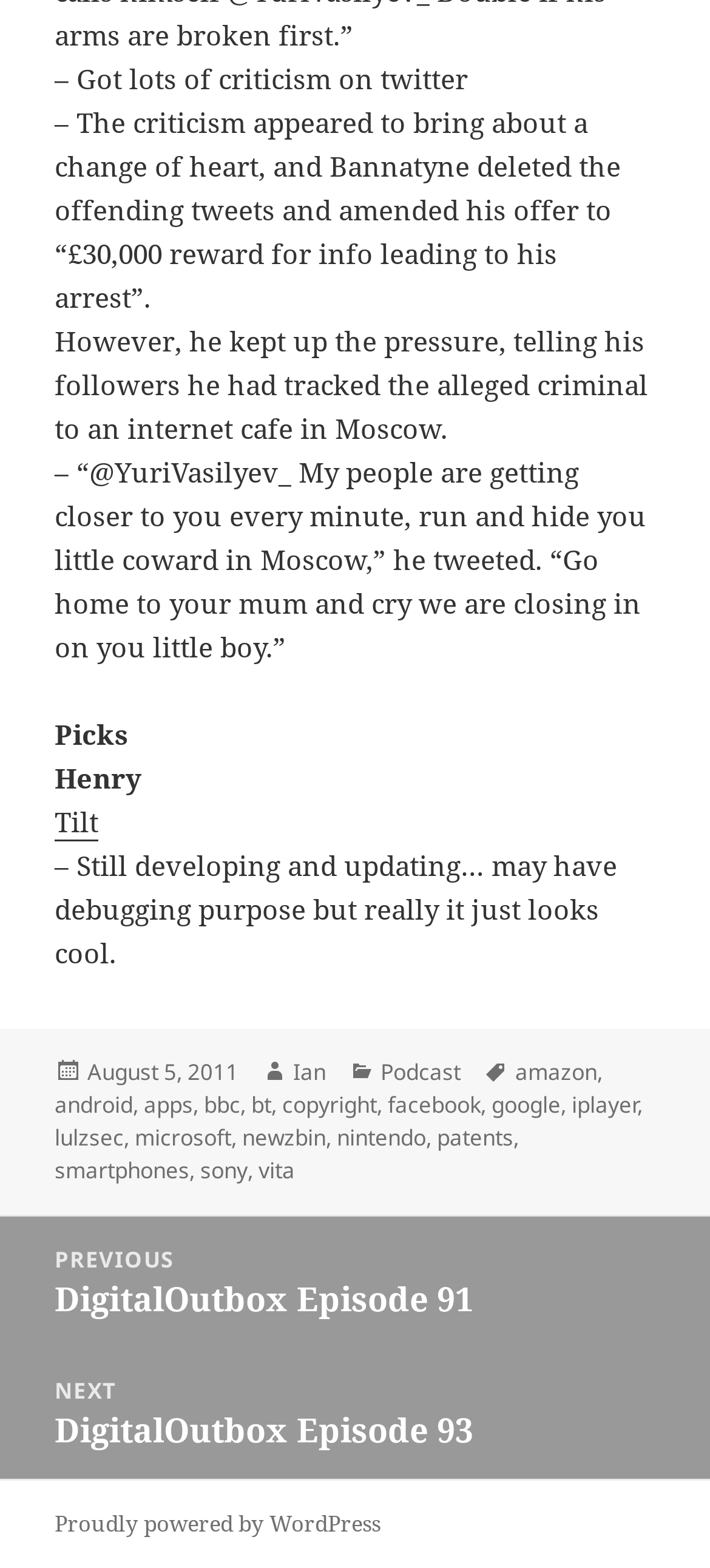Highlight the bounding box coordinates of the region I should click on to meet the following instruction: "View the post dated August 5, 2011".

[0.123, 0.674, 0.336, 0.694]